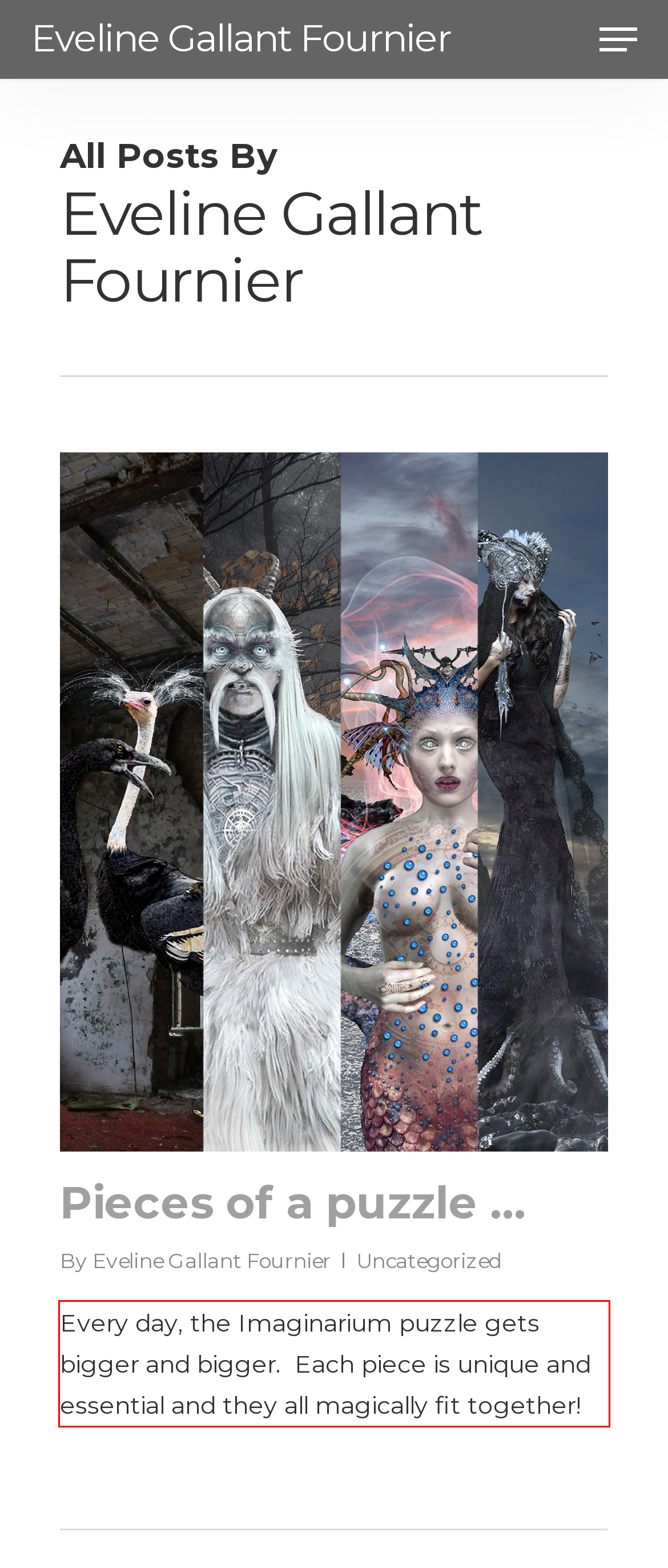Observe the screenshot of the webpage that includes a red rectangle bounding box. Conduct OCR on the content inside this red bounding box and generate the text.

Every day, the Imaginarium puzzle gets bigger and bigger. Each piece is unique and essential and they all magically fit together!